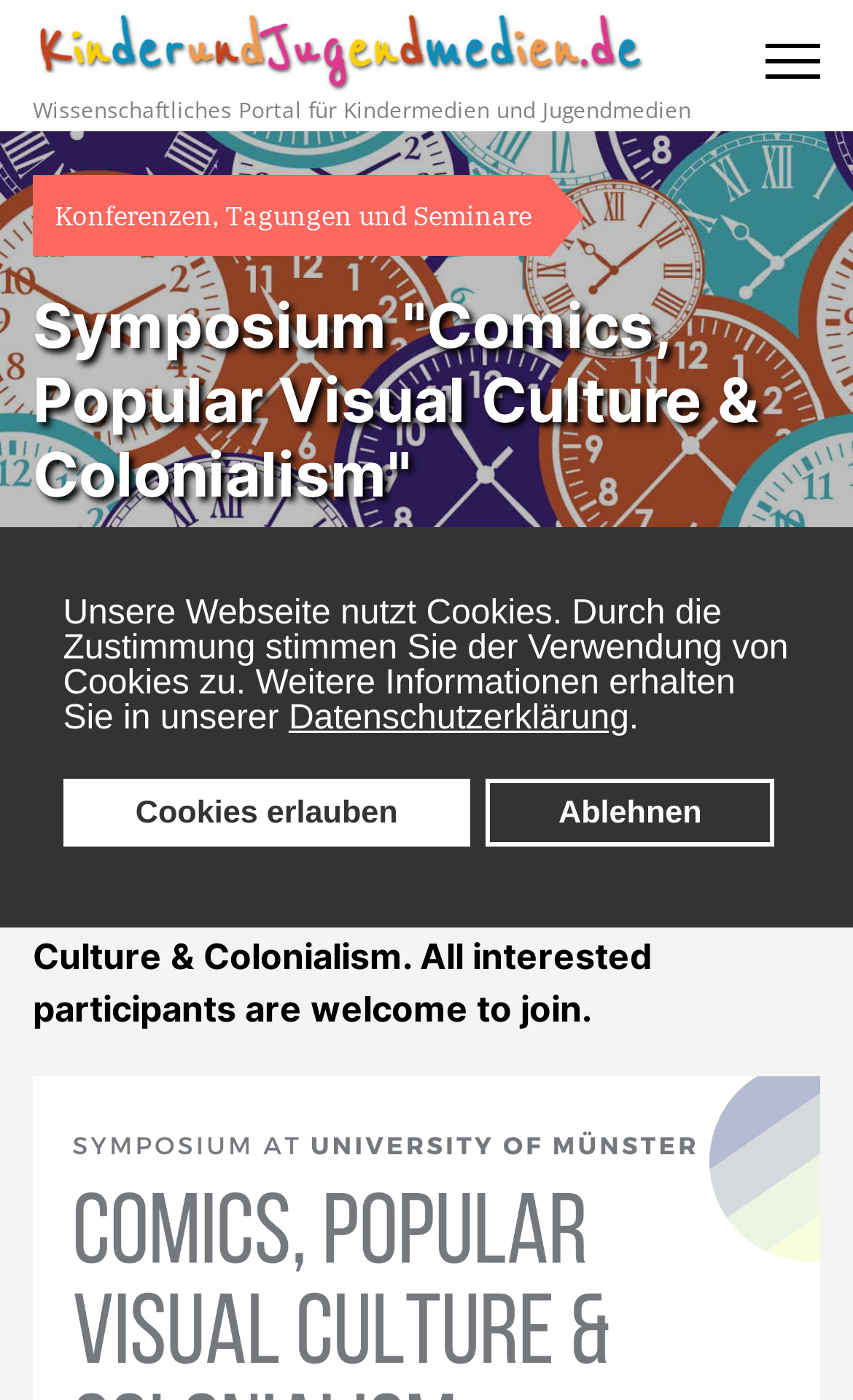Refer to the image and provide a thorough answer to this question:
What is the name of the university hosting the symposium?

I found the answer by reading the text on the webpage, specifically the sentence 'On Friday, January 27, 2023 the University of Münster invites all interested participants to the symposium Comics, Popular Visual Culture & Colonialism.'